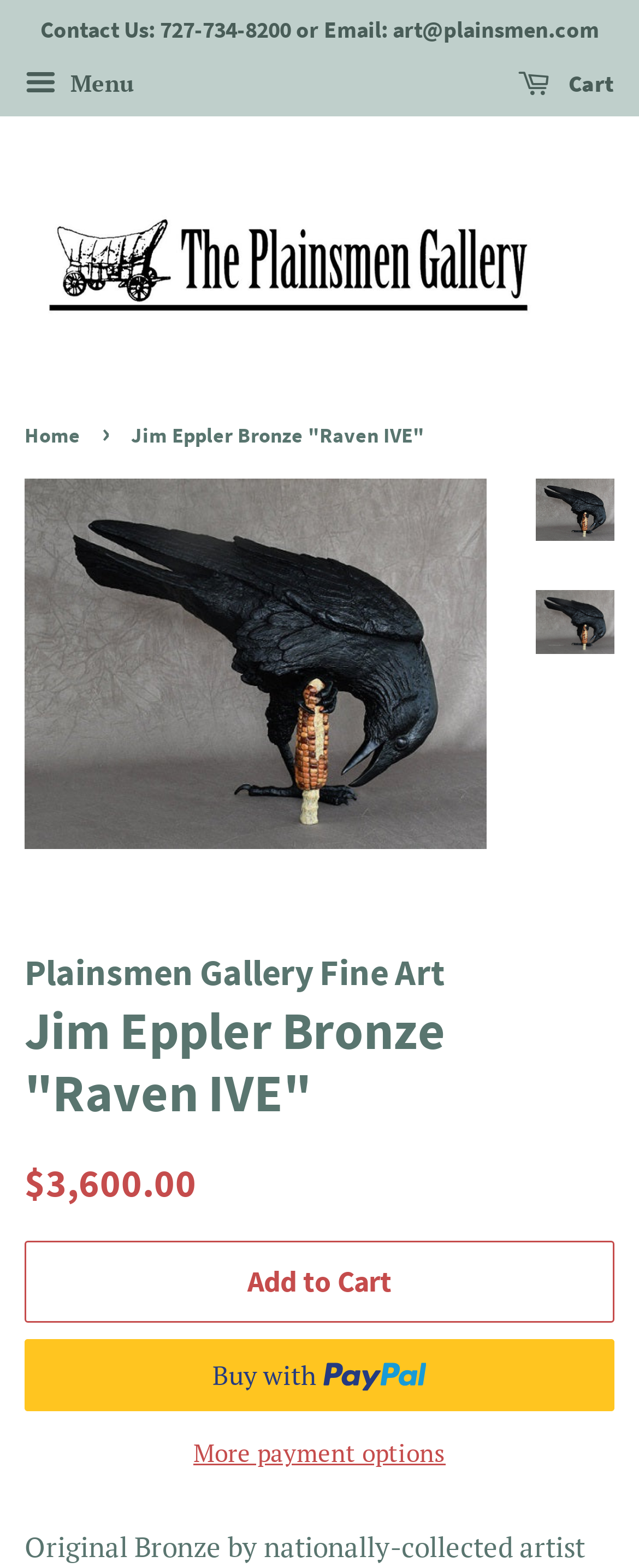Provide the bounding box coordinates of the HTML element described as: "alt="Jim Eppler Bronze "Raven IVE""". The bounding box coordinates should be four float numbers between 0 and 1, i.e., [left, top, right, bottom].

[0.838, 0.305, 0.962, 0.345]